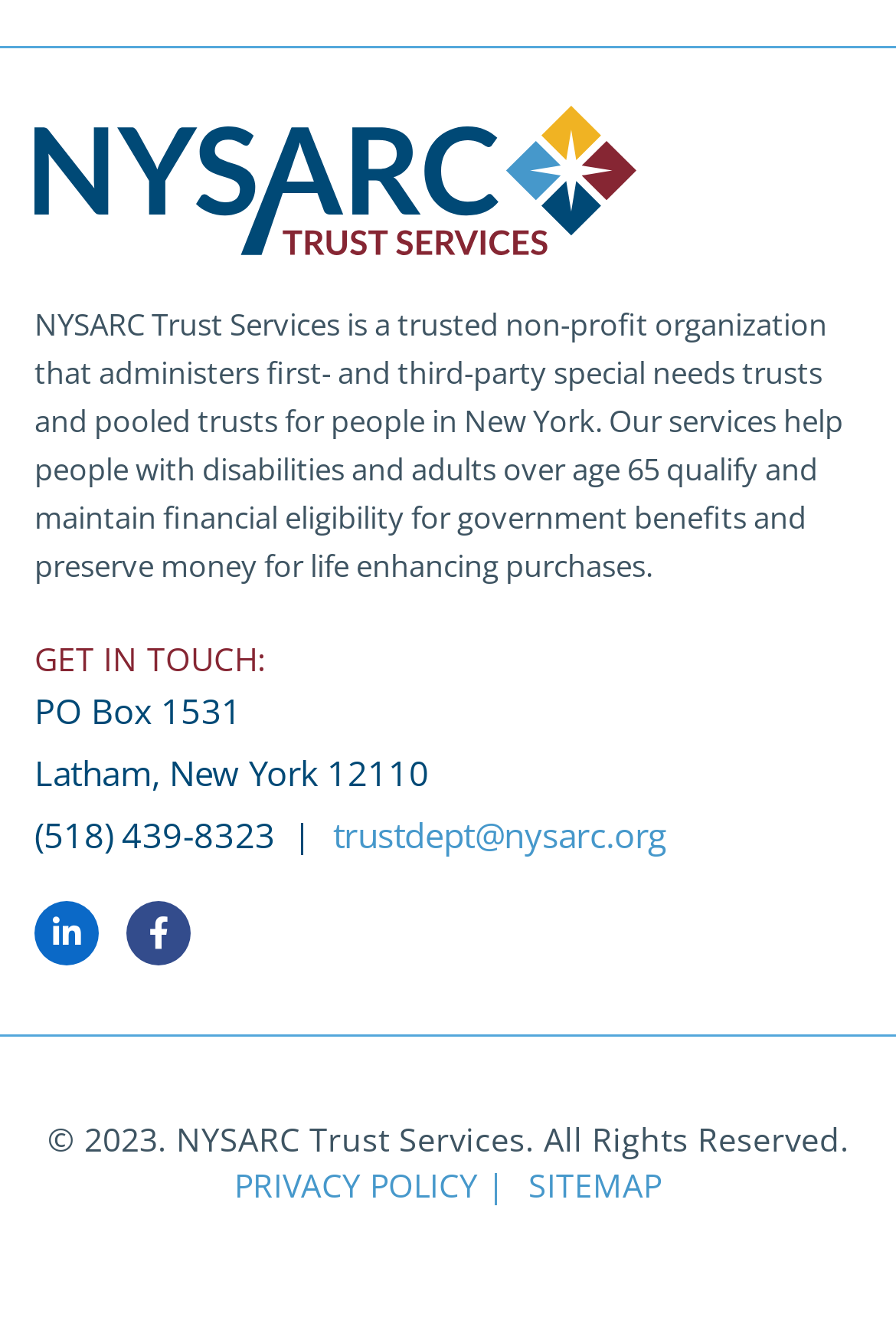What is the email address of the organization?
Please provide a full and detailed response to the question.

The email address of the organization can be found in the link element that contains the email address, which is 'trustdept@nysarc.org'.